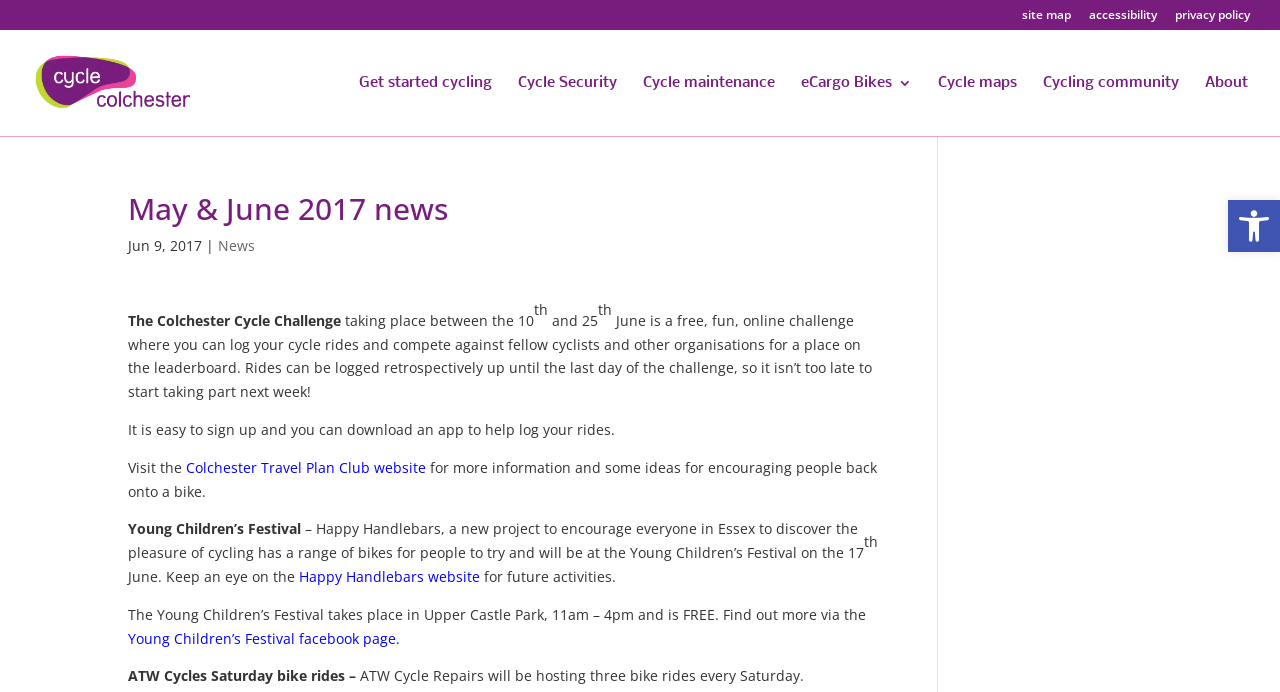Given the webpage screenshot and the description, determine the bounding box coordinates (top-left x, top-left y, bottom-right x, bottom-right y) that define the location of the UI element matching this description: Cycling community

[0.815, 0.11, 0.921, 0.197]